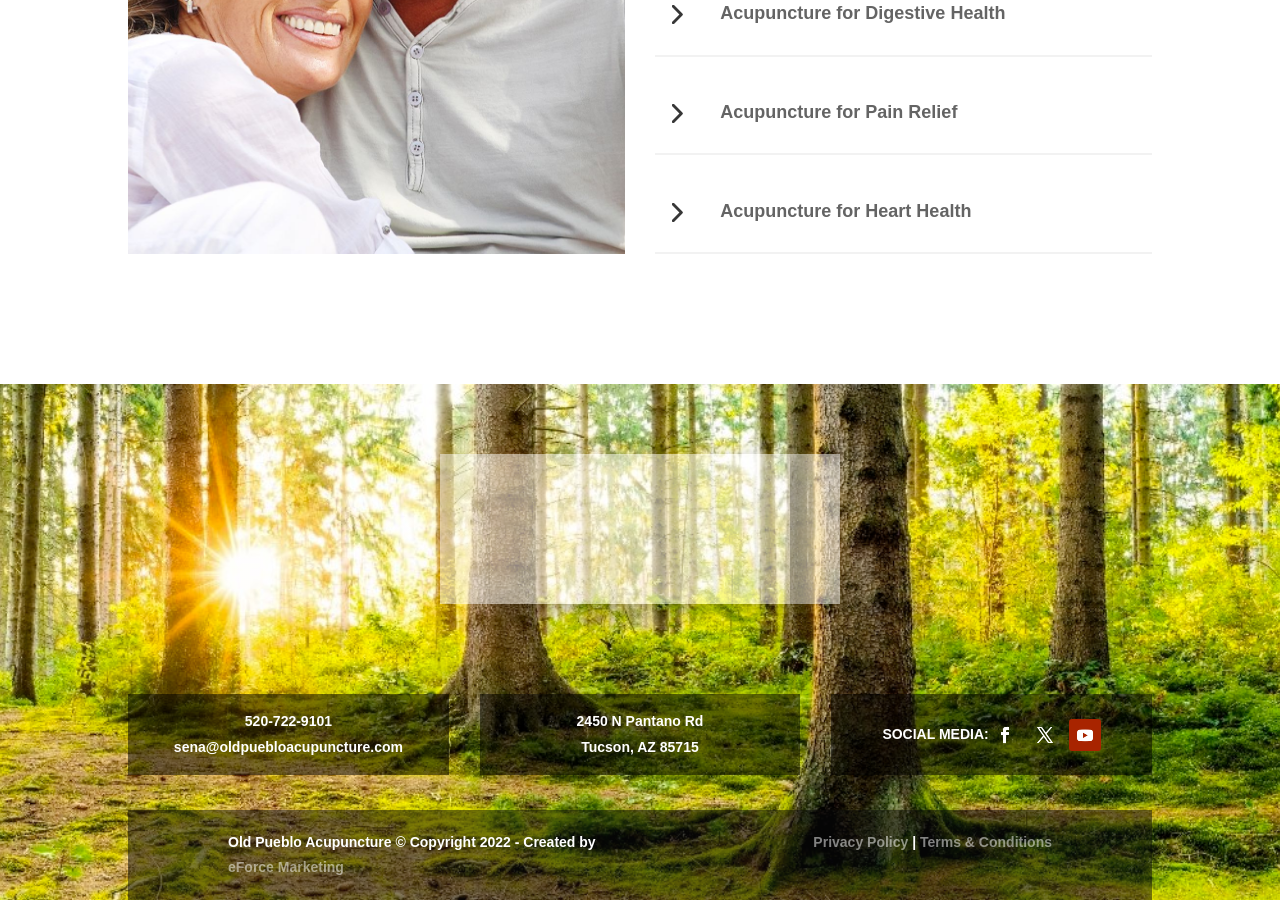Locate the bounding box coordinates of the element to click to perform the following action: 'go to the Facebook page'. The coordinates should be given as four float values between 0 and 1, in the form of [left, top, right, bottom].

[0.772, 0.798, 0.797, 0.834]